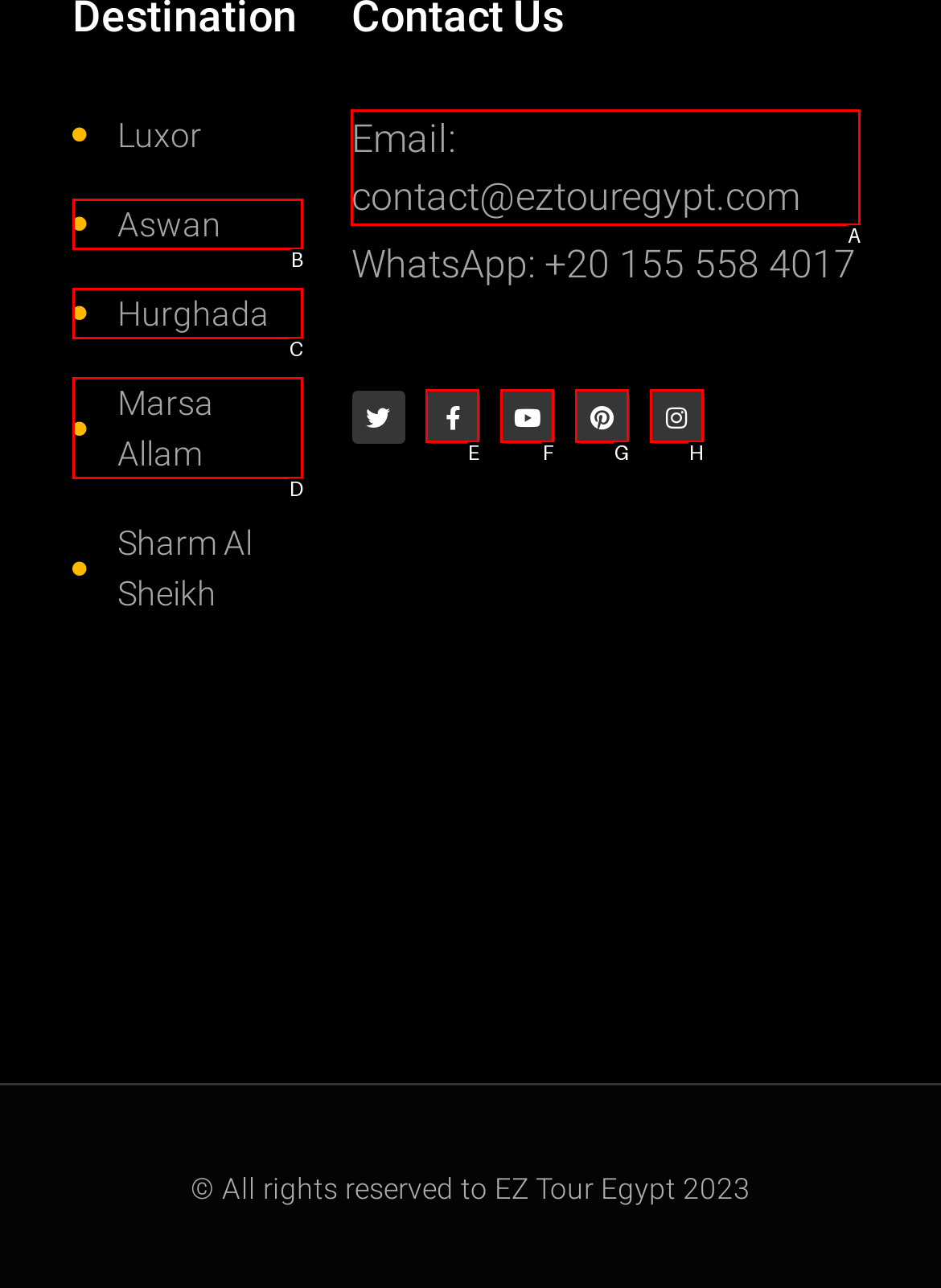Match the HTML element to the description: Marsa Allam. Respond with the letter of the correct option directly.

D